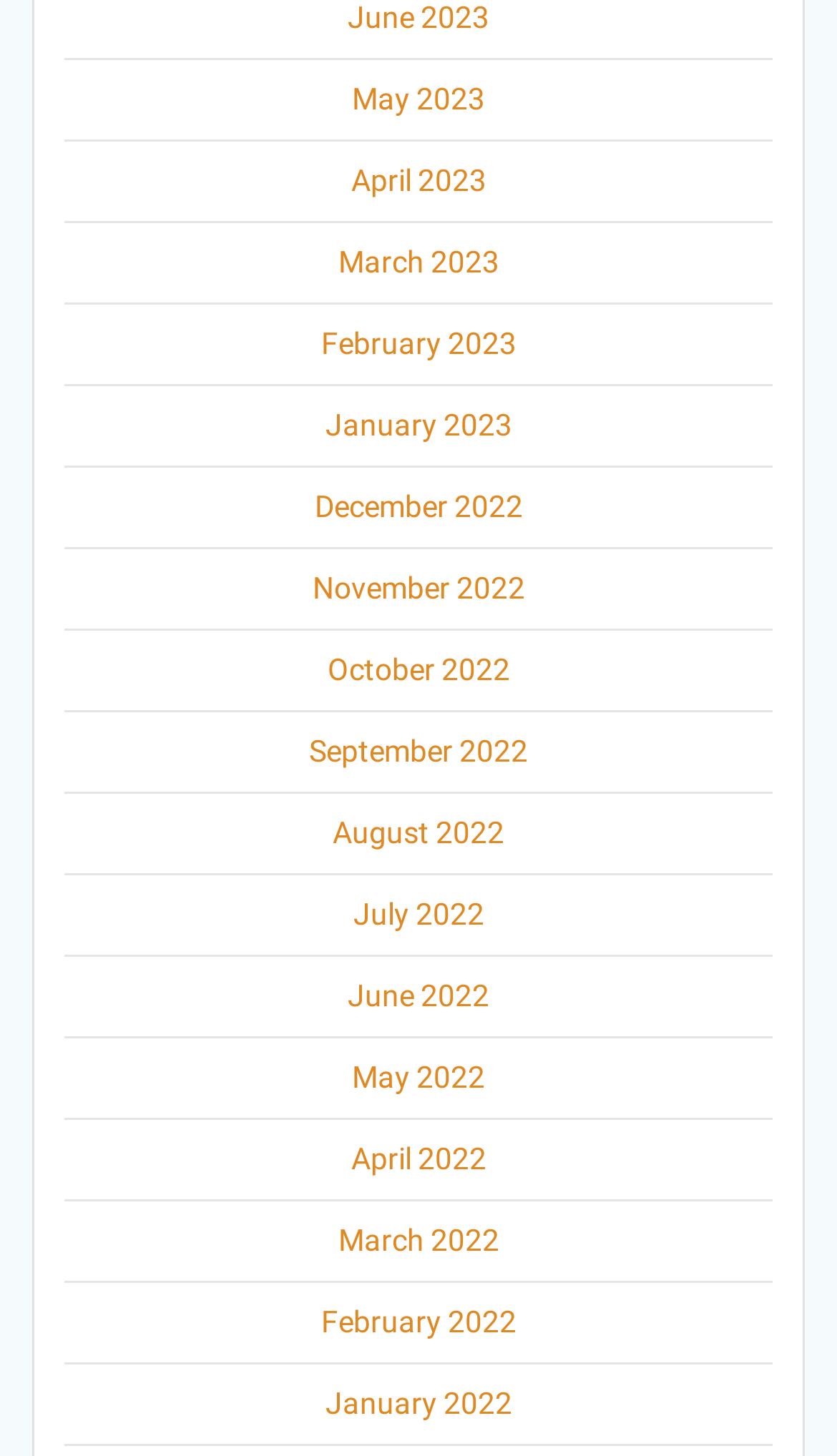Could you provide the bounding box coordinates for the portion of the screen to click to complete this instruction: "check February 2022"?

[0.383, 0.896, 0.617, 0.92]